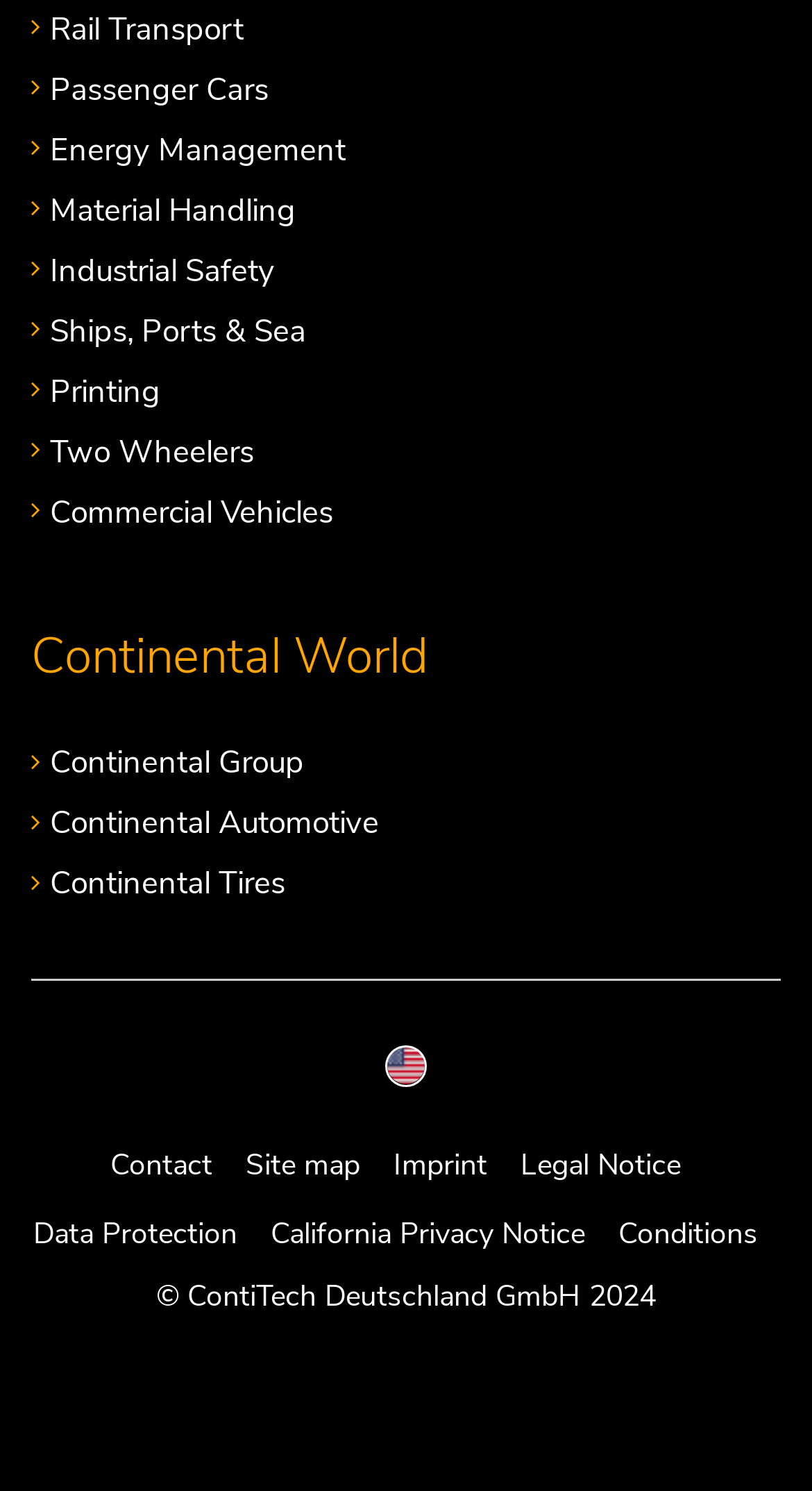How many links are there in the Continental World section?
Provide a detailed and well-explained answer to the question.

I counted the number of links under the 'Continental World' heading, which are 'Continental Group', 'Continental Automotive', and 'Continental Tires'.